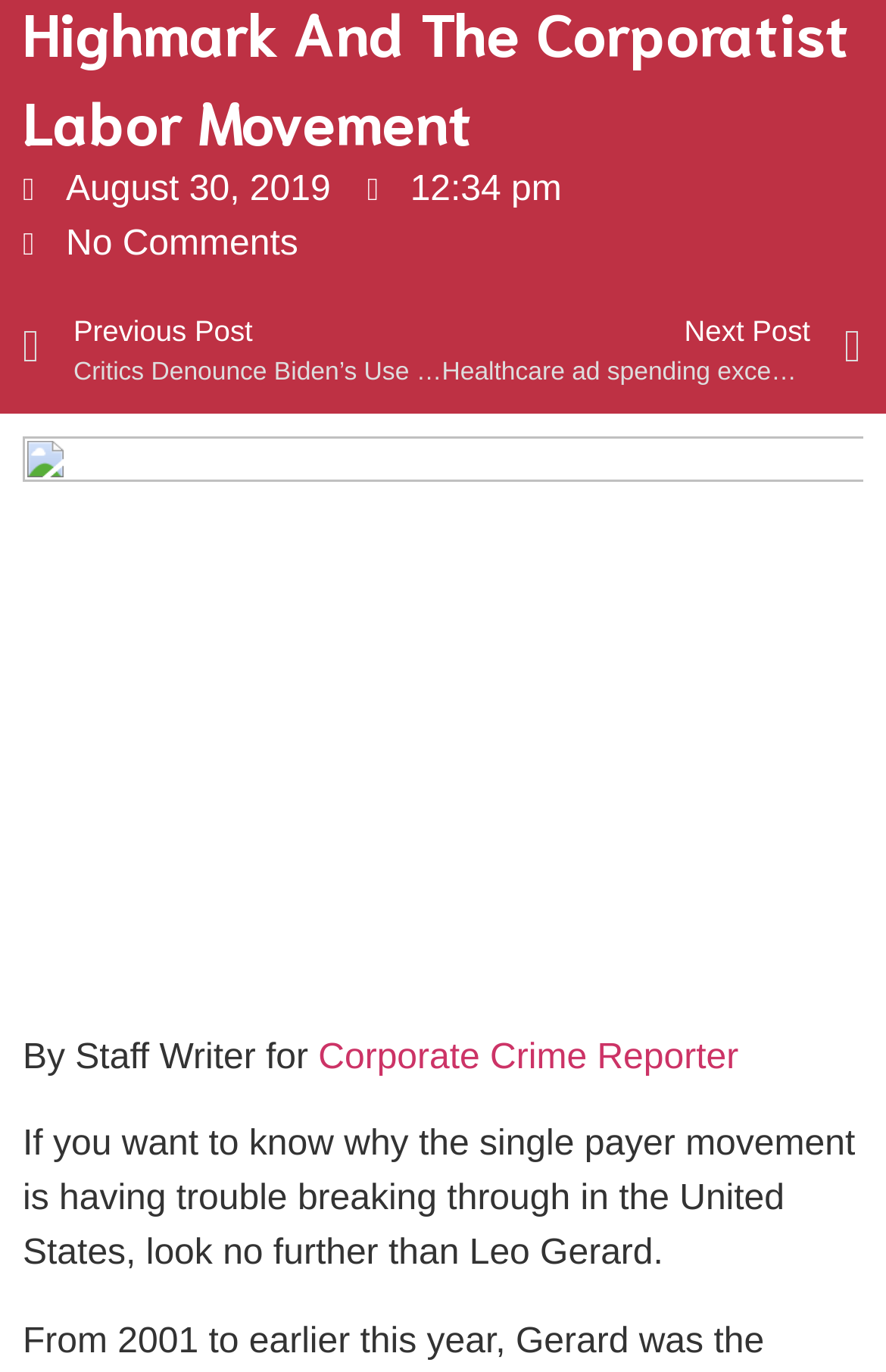Please predict the bounding box coordinates (top-left x, top-left y, bottom-right x, bottom-right y) for the UI element in the screenshot that fits the description: No Comments

[0.026, 0.16, 0.337, 0.2]